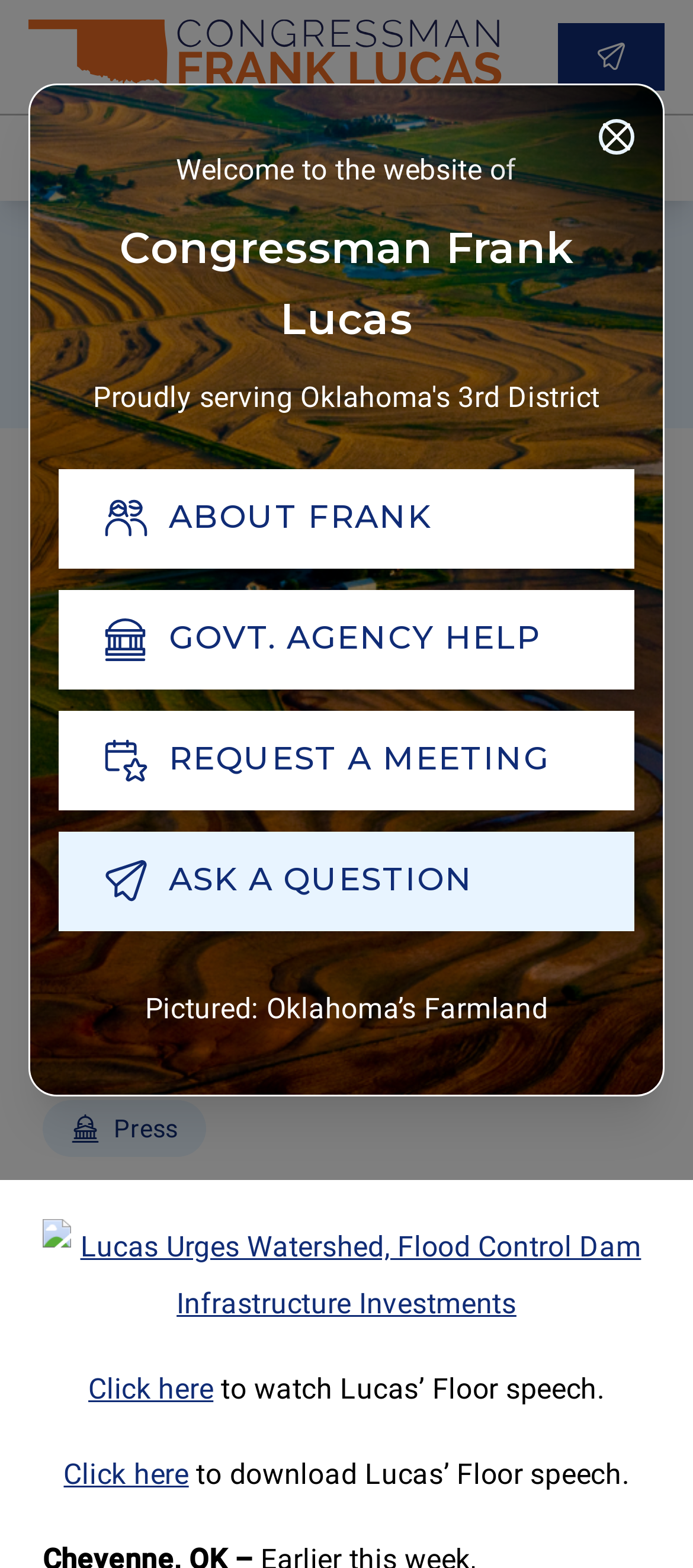Determine the bounding box coordinates for the area that should be clicked to carry out the following instruction: "Click on Vedic Astrology".

None